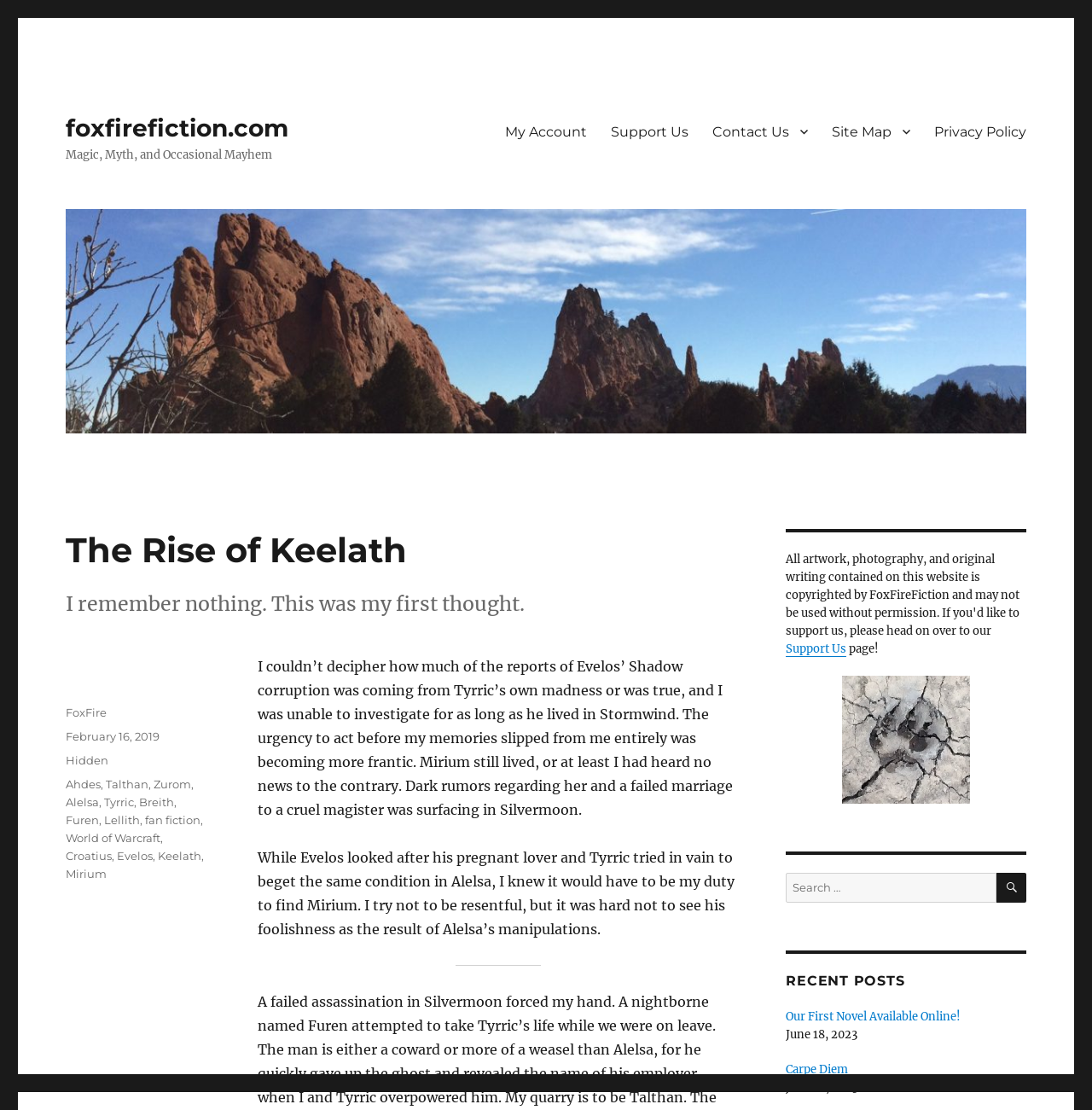What is the title of the current page?
We need a detailed and meticulous answer to the question.

I found the answer by examining the heading element with the text 'The Rise of Keelath', which is prominently displayed on the webpage.